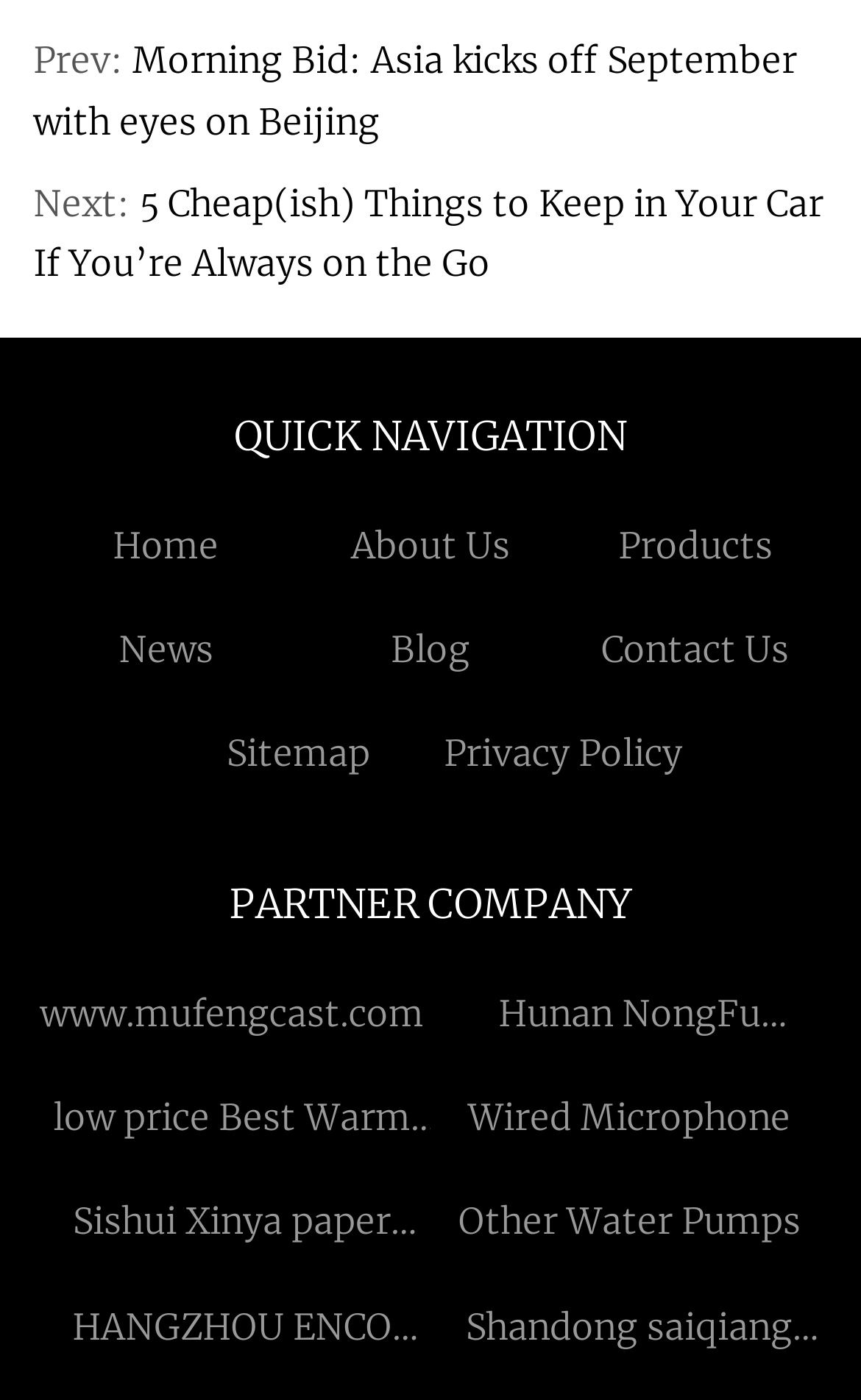How many emphasis elements are there?
Answer the question with just one word or phrase using the image.

8